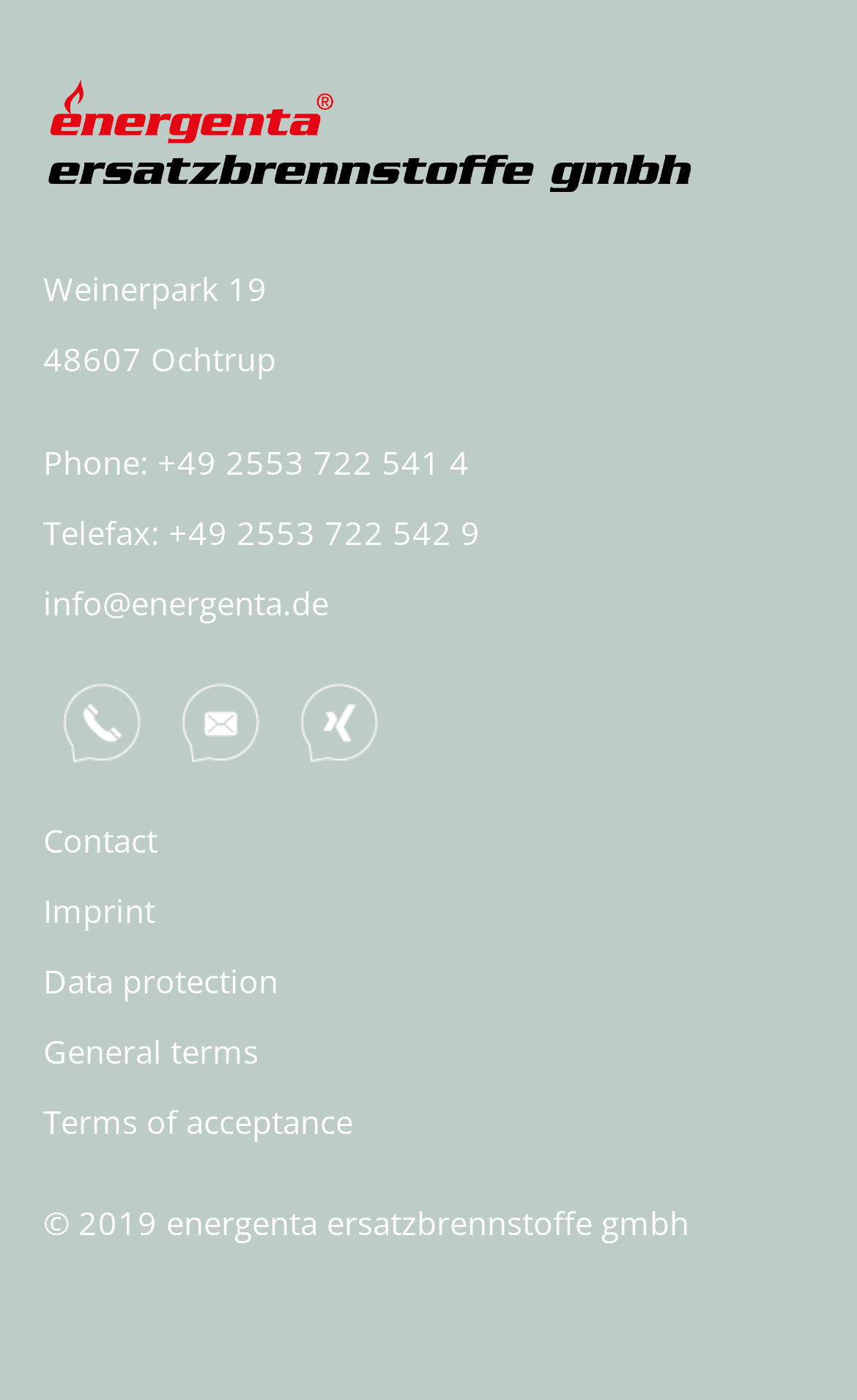What is the address?
Provide a thorough and detailed answer to the question.

The address can be found in the static text elements with IDs 71 and 73. The first part 'Weinerpark 19' is in the static text element with ID 71, and the second part '48607 Ochtrup' is in the static text element with ID 73. These elements are part of the article element with ID 21.